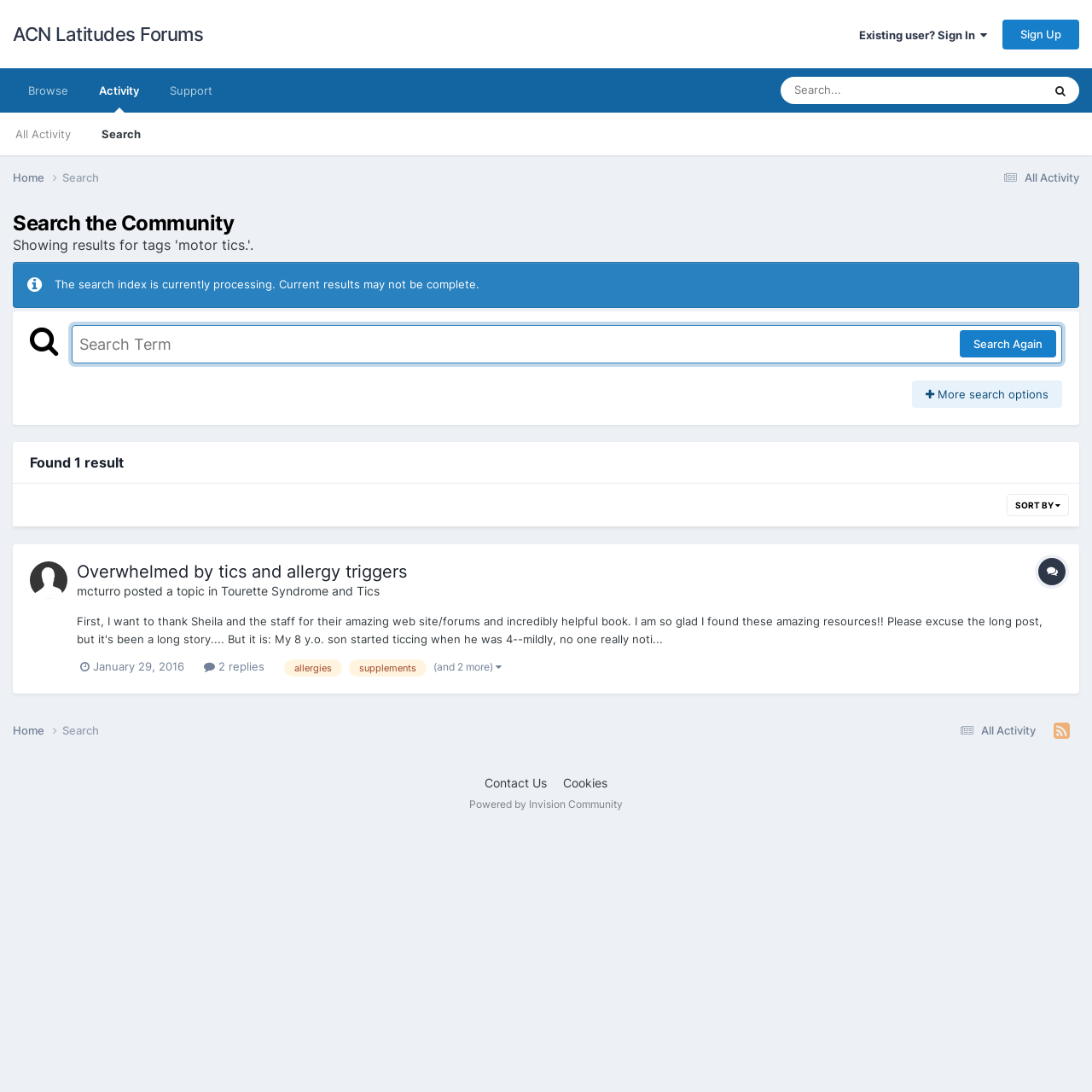Convey a detailed summary of the webpage, mentioning all key elements.

This webpage is a forum search results page, specifically showing results for the tag "motor tics." At the top, there is a header section with links to "ACN Latitudes Forums," "Existing user? Sign In," and "Sign Up" on the right side, and links to "Browse," "Activity," and "Support" on the left side. Below the header, there is a search box with a button and a disclosure triangle to select the search scope.

The main content area is divided into two sections. On the left side, there are links to "All Activity," "Home," and "Search" again. On the right side, there is a search results section with a heading "Search the Community" and a notice that the search index is currently processing, which may affect the completeness of the results.

Below the notice, there is a search term input box with a "Search Again" button and a link to "More search options." The search results are displayed in a list format, with one result found. The result includes a topic title "Overwhelmed by tics and allergy triggers" posted by a user "mcturro" in the "Tourette Syndrome and Tics" category. The topic has 2 replies and is tagged with "allergies" and "supplements" among others.

At the bottom of the page, there are links to "Contact Us," "Cookies," and "Powered by Invision Community."